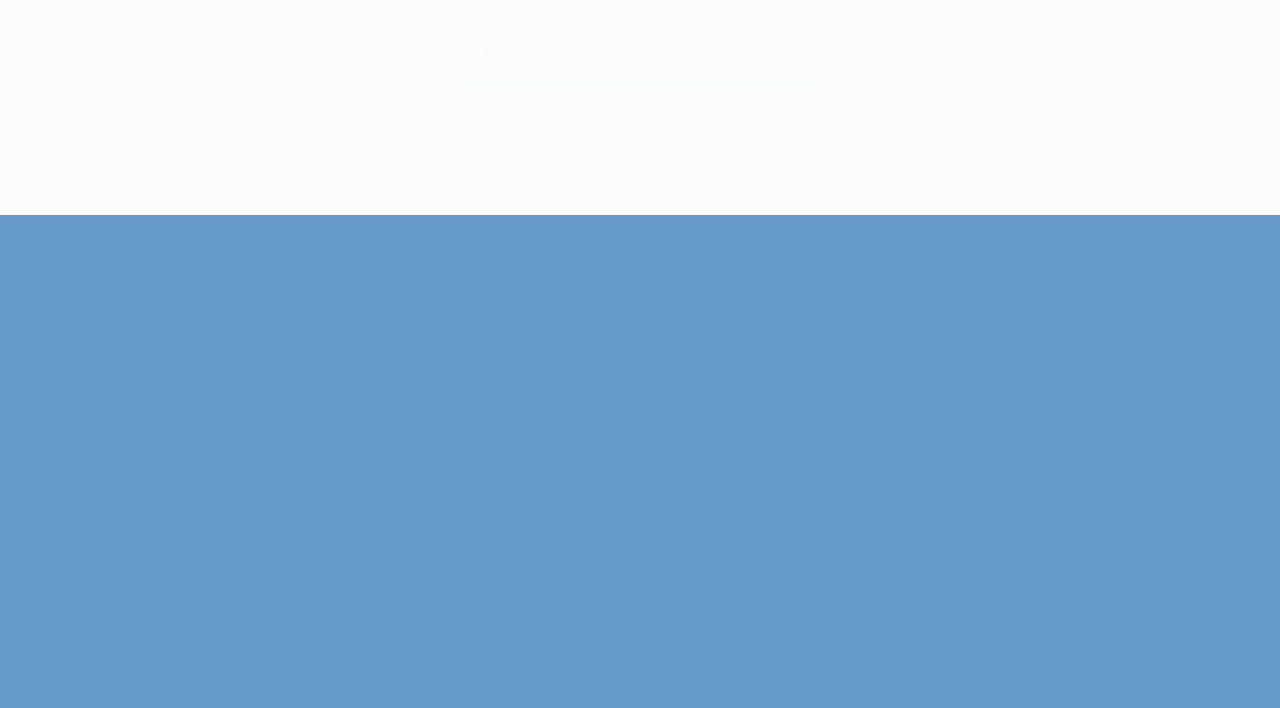Please determine the bounding box coordinates of the element's region to click in order to carry out the following instruction: "Contact us". The coordinates should be four float numbers between 0 and 1, i.e., [left, top, right, bottom].

[0.049, 0.483, 0.108, 0.527]